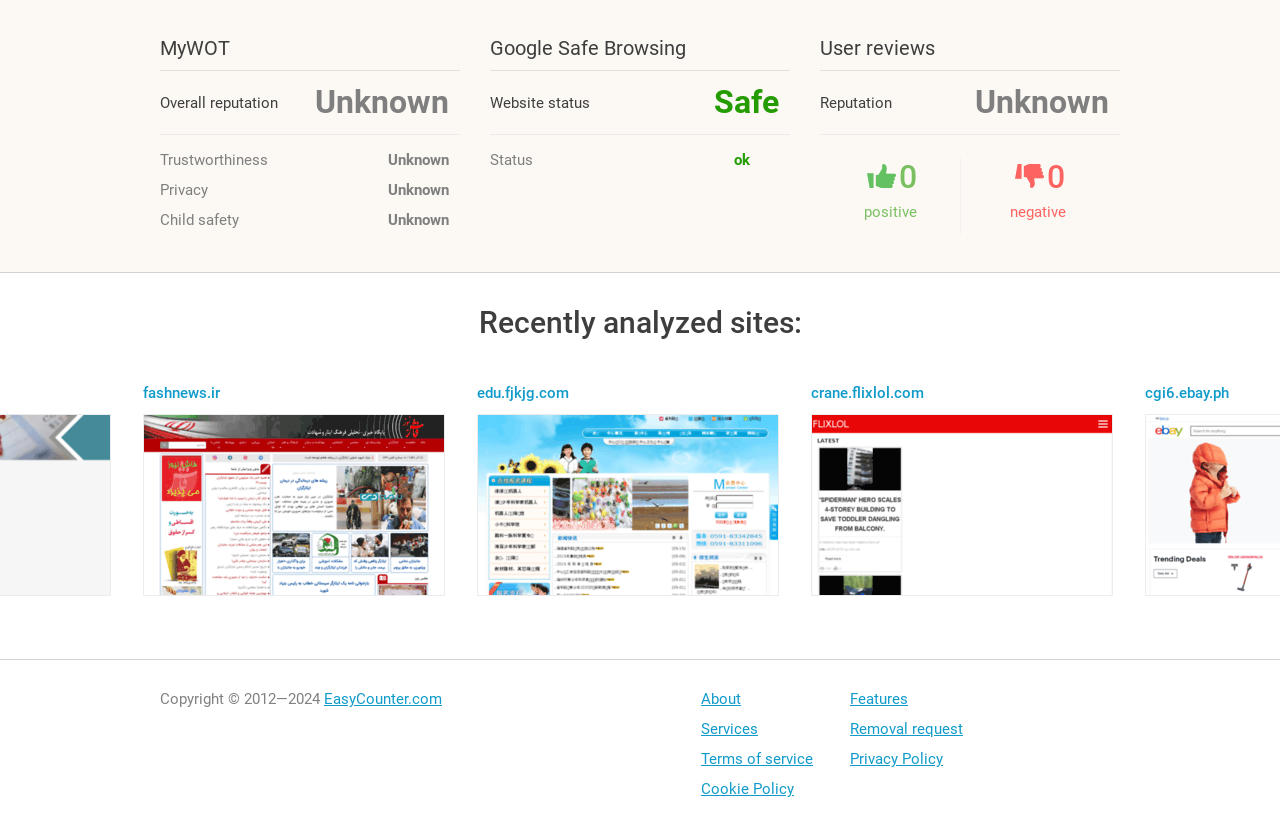Show me the bounding box coordinates of the clickable region to achieve the task as per the instruction: "Enter your name or username to comment".

None